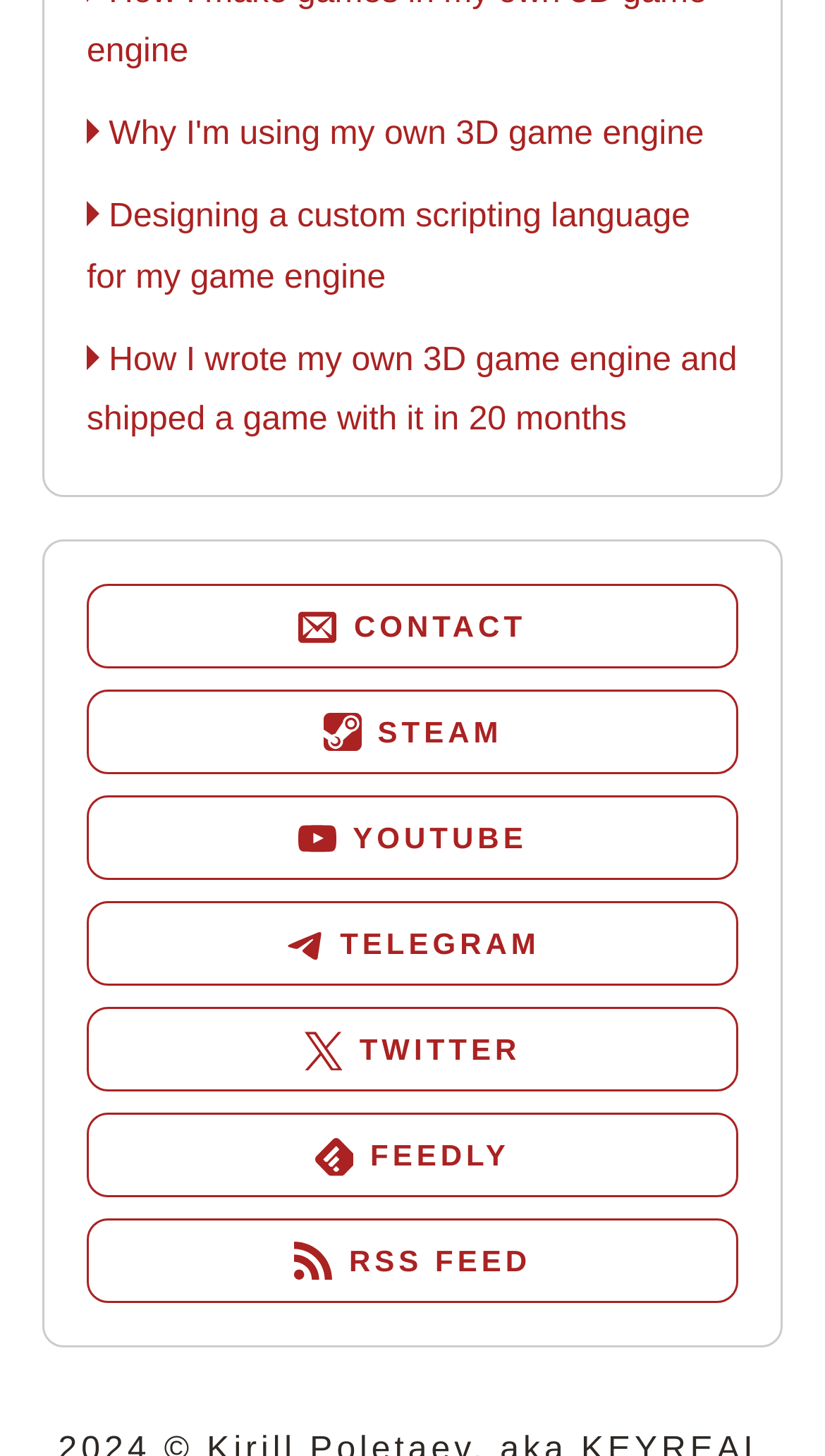Specify the bounding box coordinates of the area to click in order to follow the given instruction: "Read the article about writing a 3D game engine and shipping a game in 20 months."

[0.105, 0.235, 0.894, 0.301]